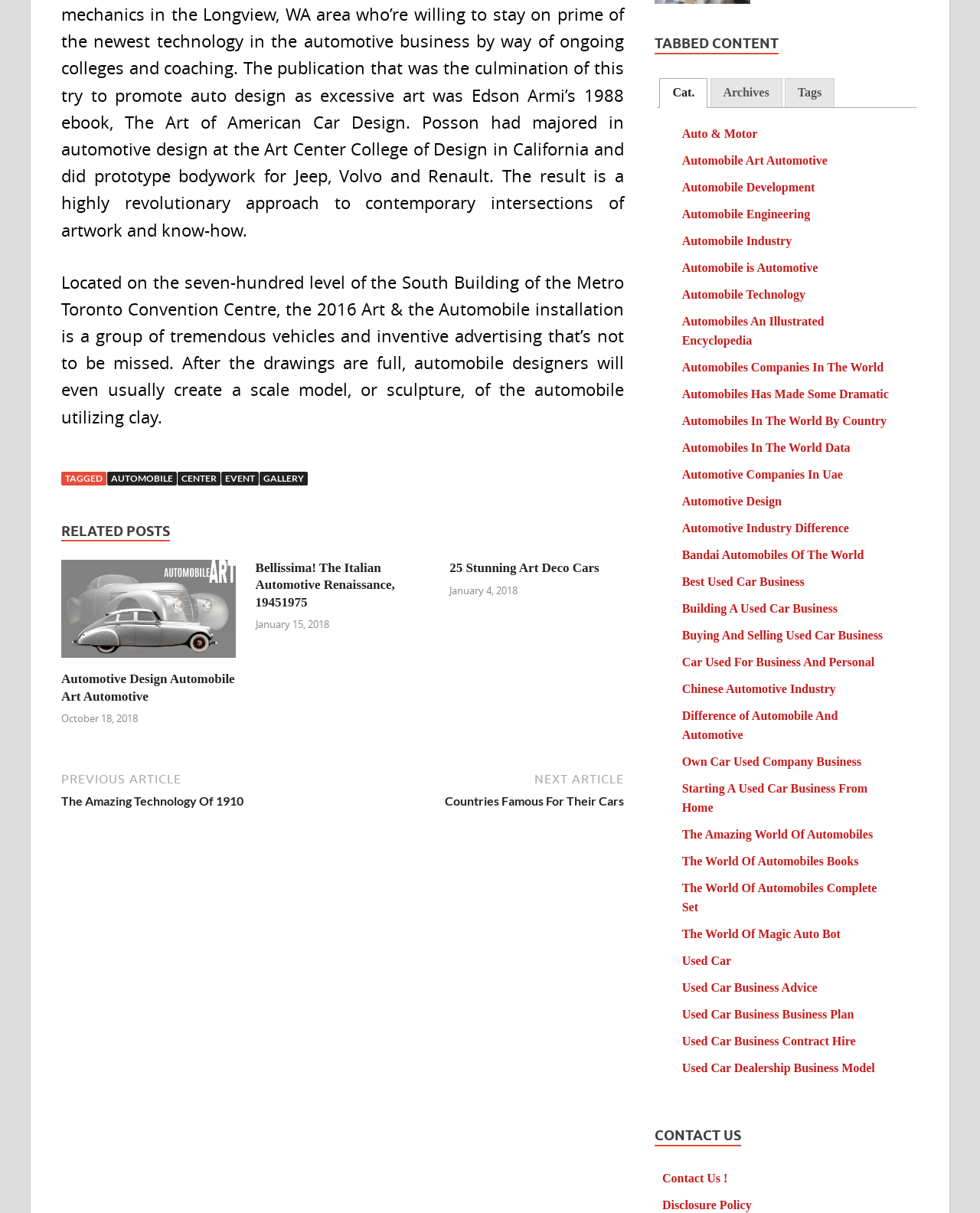Please locate the bounding box coordinates of the region I need to click to follow this instruction: "Read more about 'Cars 2 PC Game Full Version Download For Free'".

None